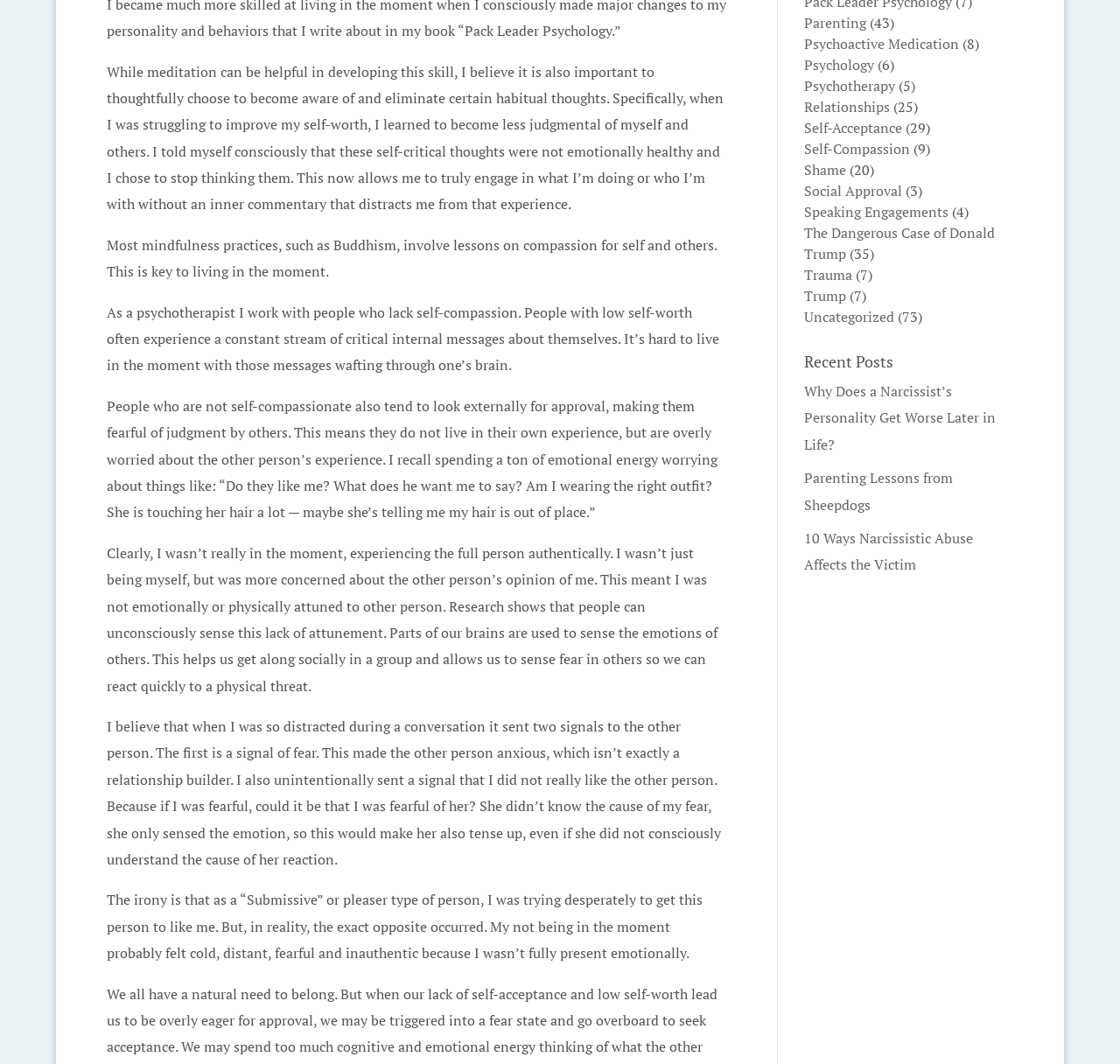Identify the bounding box for the element characterized by the following description: "Social Approval".

[0.718, 0.17, 0.805, 0.188]